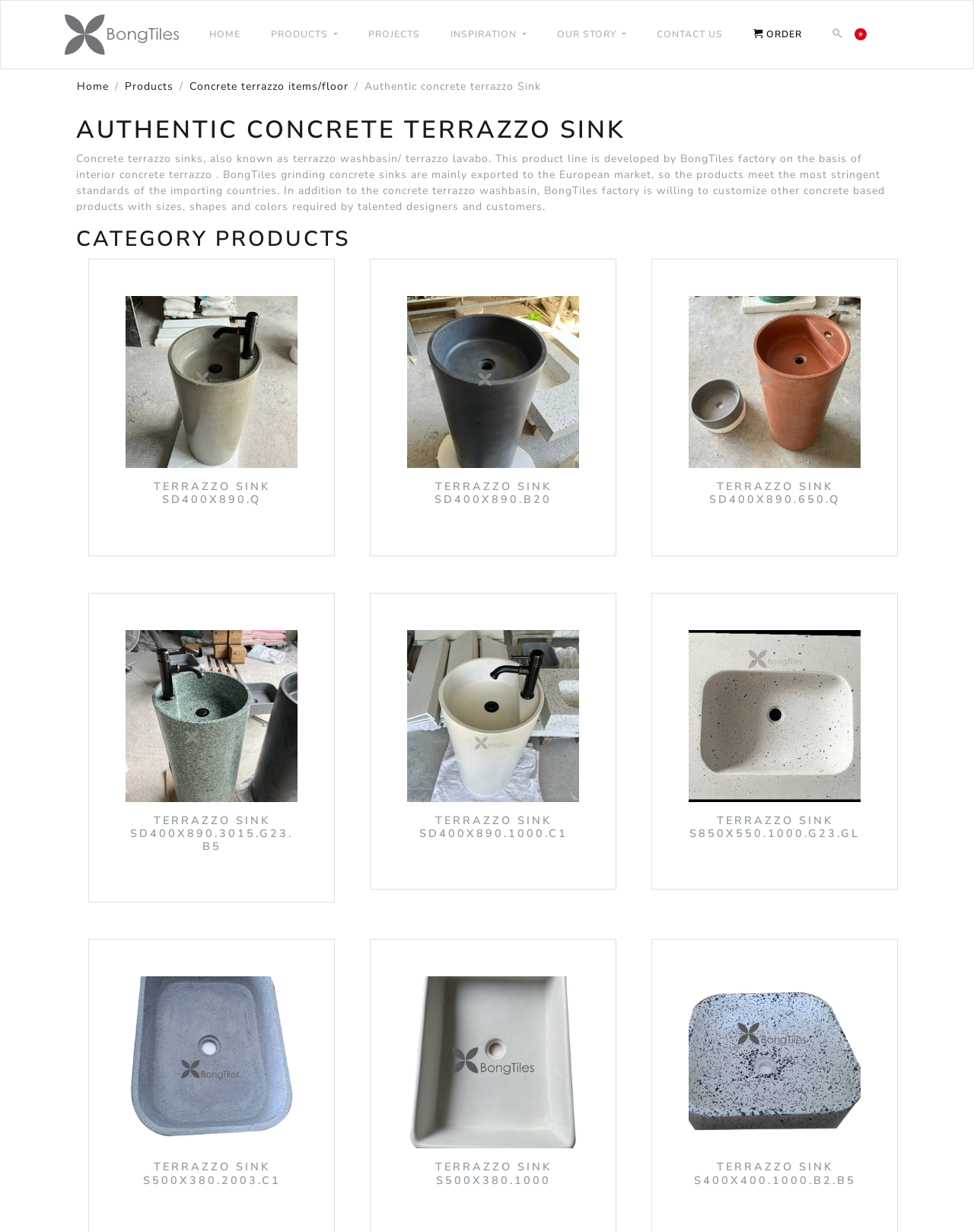Provide the bounding box coordinates of the section that needs to be clicked to accomplish the following instruction: "Click on the 'HOME' link."

[0.209, 0.015, 0.253, 0.041]